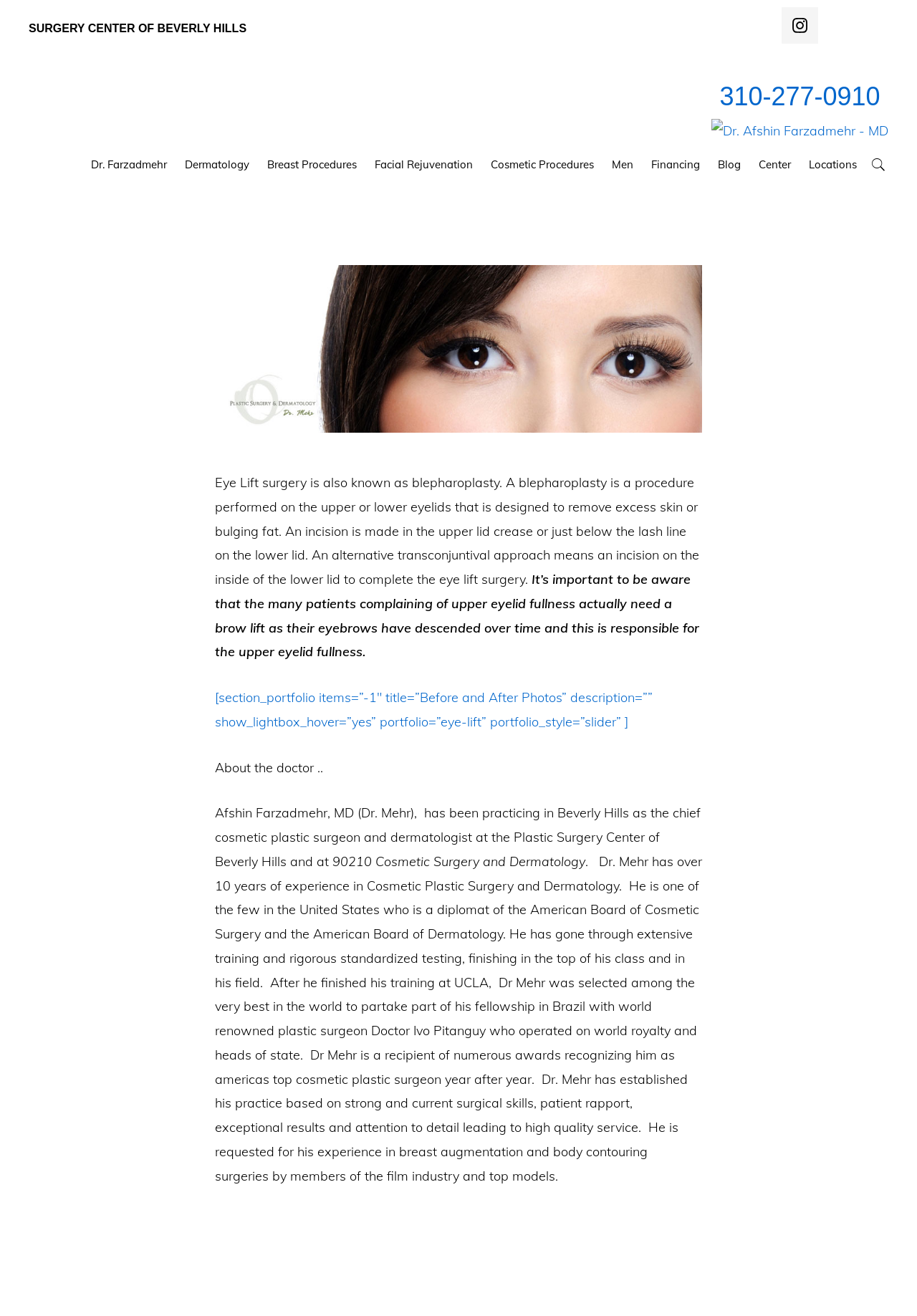Summarize the contents and layout of the webpage in detail.

The webpage is about Eye Lift Beverly Hills, a cosmetic surgery center. At the top, there are two "Skip to" links, followed by a link to the SURGERY CENTER OF BEVERLY HILLS. On the top right, there are social media links, including Instagram, and a phone number, 310-277-0910, with a corresponding image of Dr. Afshin Farzadmehr - MD. 

Below this, there is a main navigation menu with links to various sections, including Dr. Farzadmehr, Dermatology, Breast Procedures, Facial Rejuvenation, Cosmetic Procedures, Men, Financing, Blog, Center, and Locations. 

The main content area is divided into sections. The first section describes eye lift surgery, also known as blepharoplasty, and explains the procedure. There is an image related to eye lift surgery. 

The next section is about the doctor, Afshin Farzadmehr, MD, who has over 10 years of experience in Cosmetic Plastic Surgery and Dermatology. The text describes his qualifications, training, and awards. 

At the bottom of the page, there is a copyright notice, followed by links to Monochrome Pro, Genesis Framework, and WordPress, and a "Log in" link.